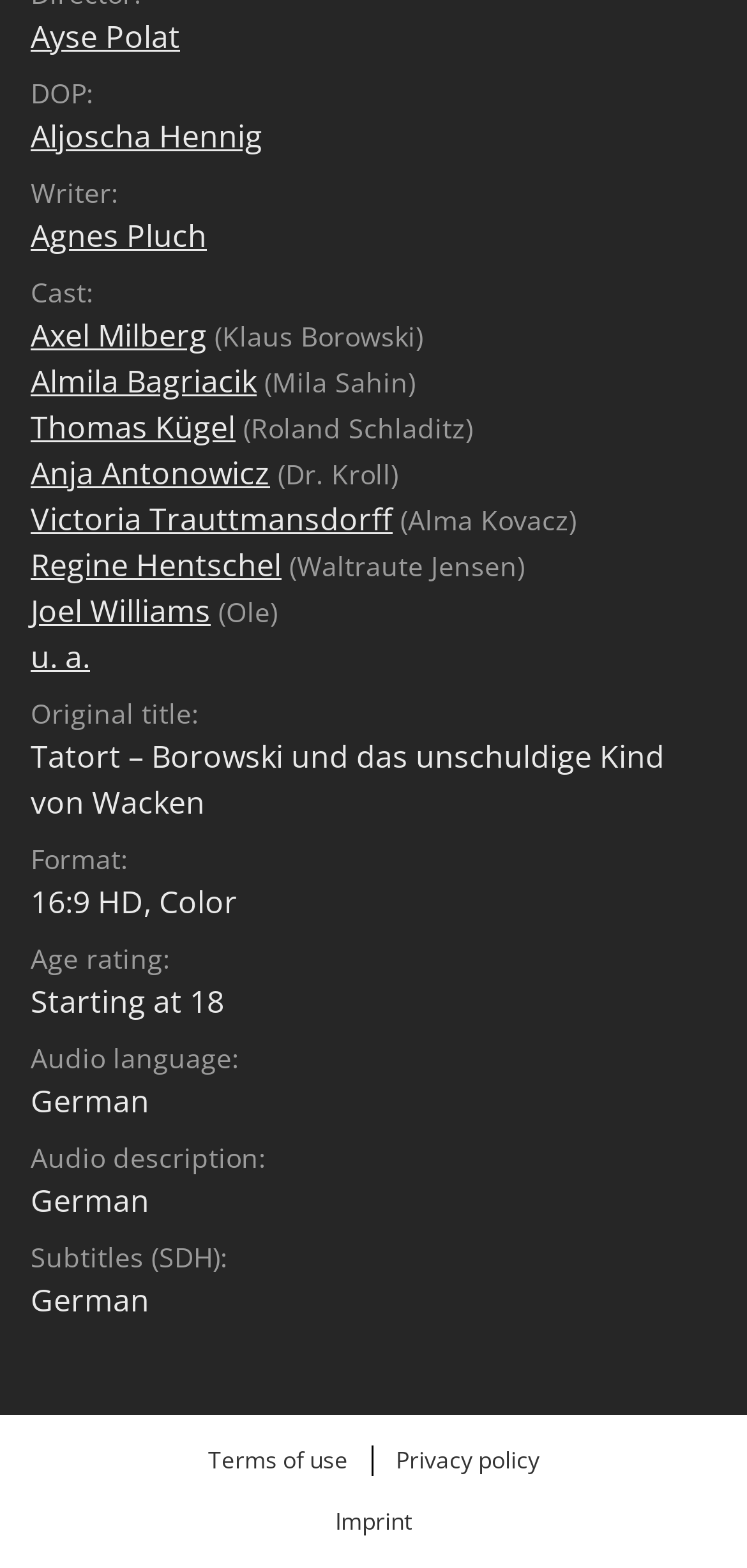Please identify the bounding box coordinates of the element on the webpage that should be clicked to follow this instruction: "Read terms of use". The bounding box coordinates should be given as four float numbers between 0 and 1, formatted as [left, top, right, bottom].

[0.258, 0.912, 0.486, 0.951]